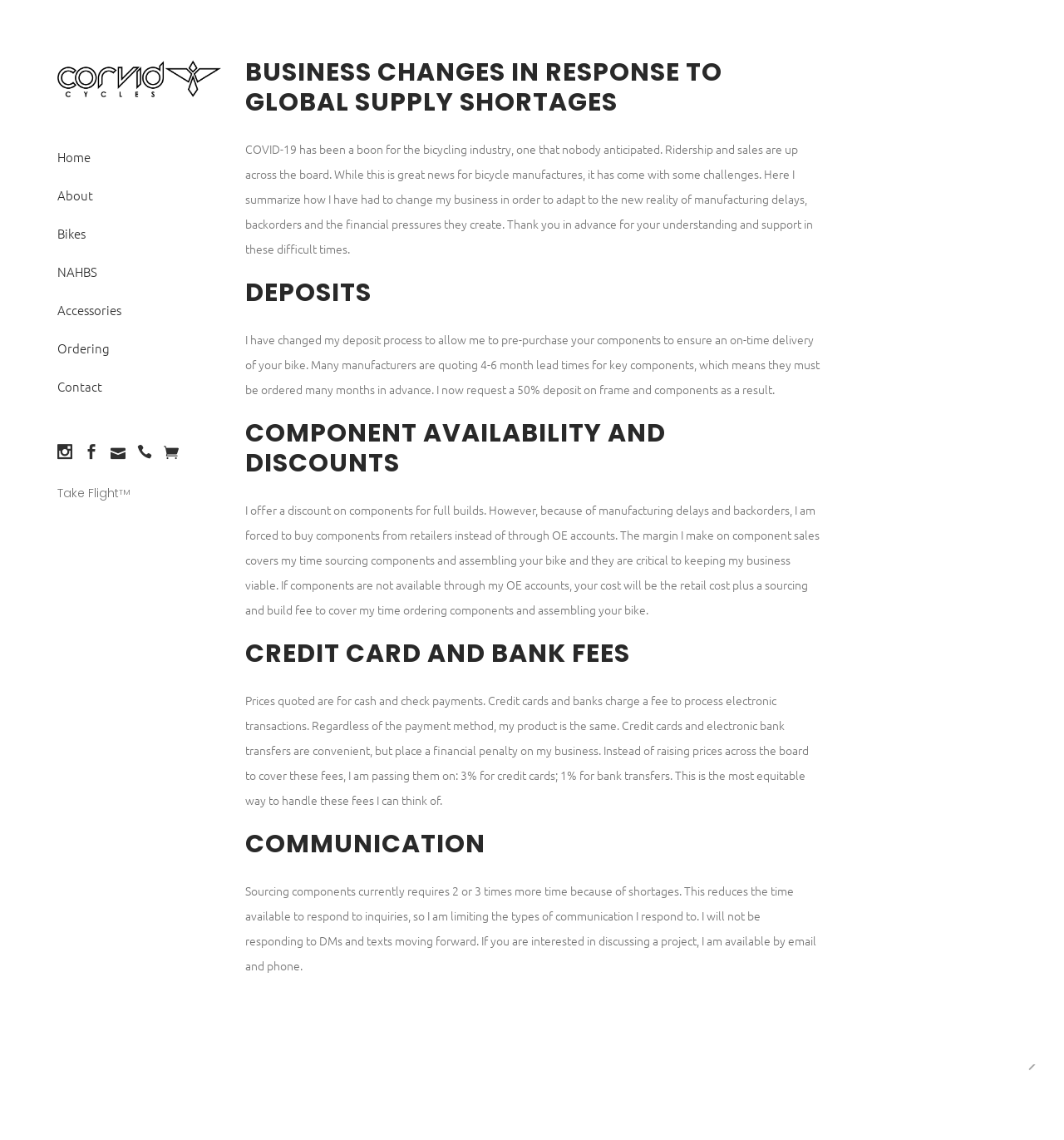What is the topic of the main article?
Please interpret the details in the image and answer the question thoroughly.

The main article is divided into several sections, including 'BUSINESS CHANGES IN RESPONSE TO GLOBAL SUPPLY SHORTAGES', 'DEPOSITS', 'COMPONENT AVAILABILITY AND DISCOUNTS', 'CREDIT CARD AND BANK FEES', and 'COMMUNICATION'. The content of these sections suggests that the topic of the main article is how the business has changed in response to global supply shortages.